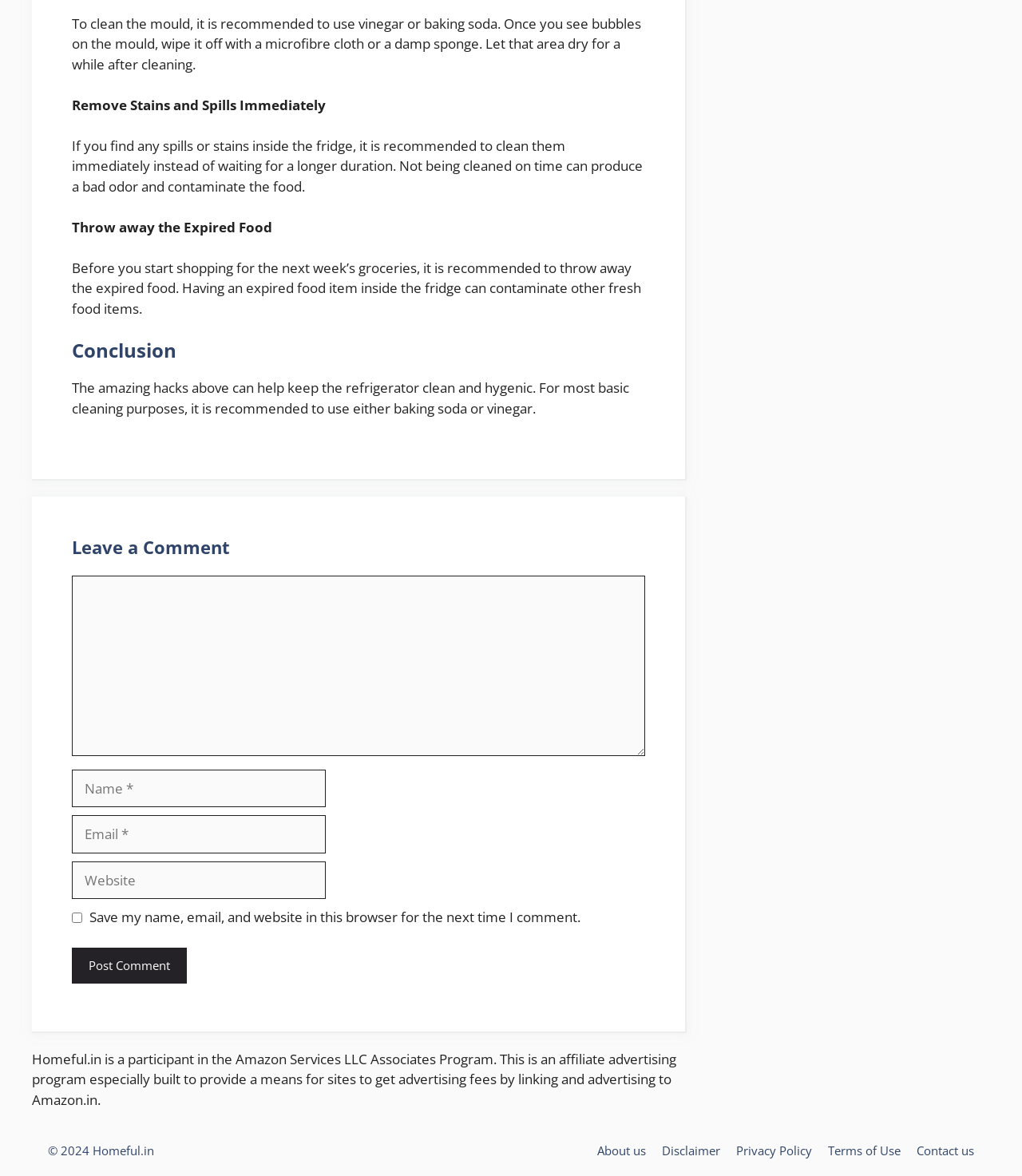Respond to the question below with a single word or phrase:
What is the purpose of the textbox below 'Comment'?

to leave a comment